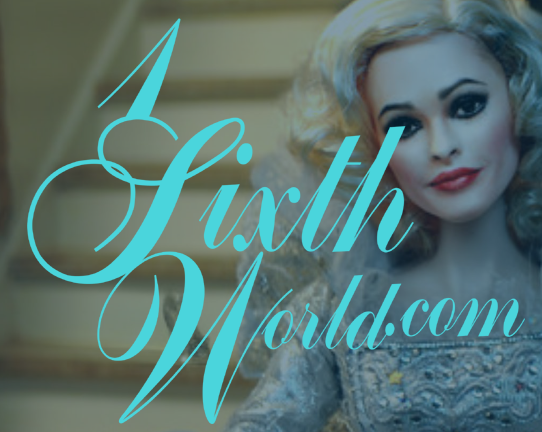Deliver an in-depth description of the image, highlighting major points.

The image features a stylish, vintage-inspired doll poised elegantly, resembling a classic Barbie aesthetic. Set against a subtly blurred staircase backdrop, the doll wears a shimmering silver outfit adorned with intricate patterns, reflecting a whimsical charm. Overlaid on this enchanting scene is the logo of "1Sixth World," presented in a vibrant teal script, adding a contemporary touch to the nostalgic vibe. The text elegantly underscores the website's purpose, inviting viewers into a world dedicated to doll enthusiasts and collectors, while the overall composition evokes a sense of nostalgia and creativity within the doll community.